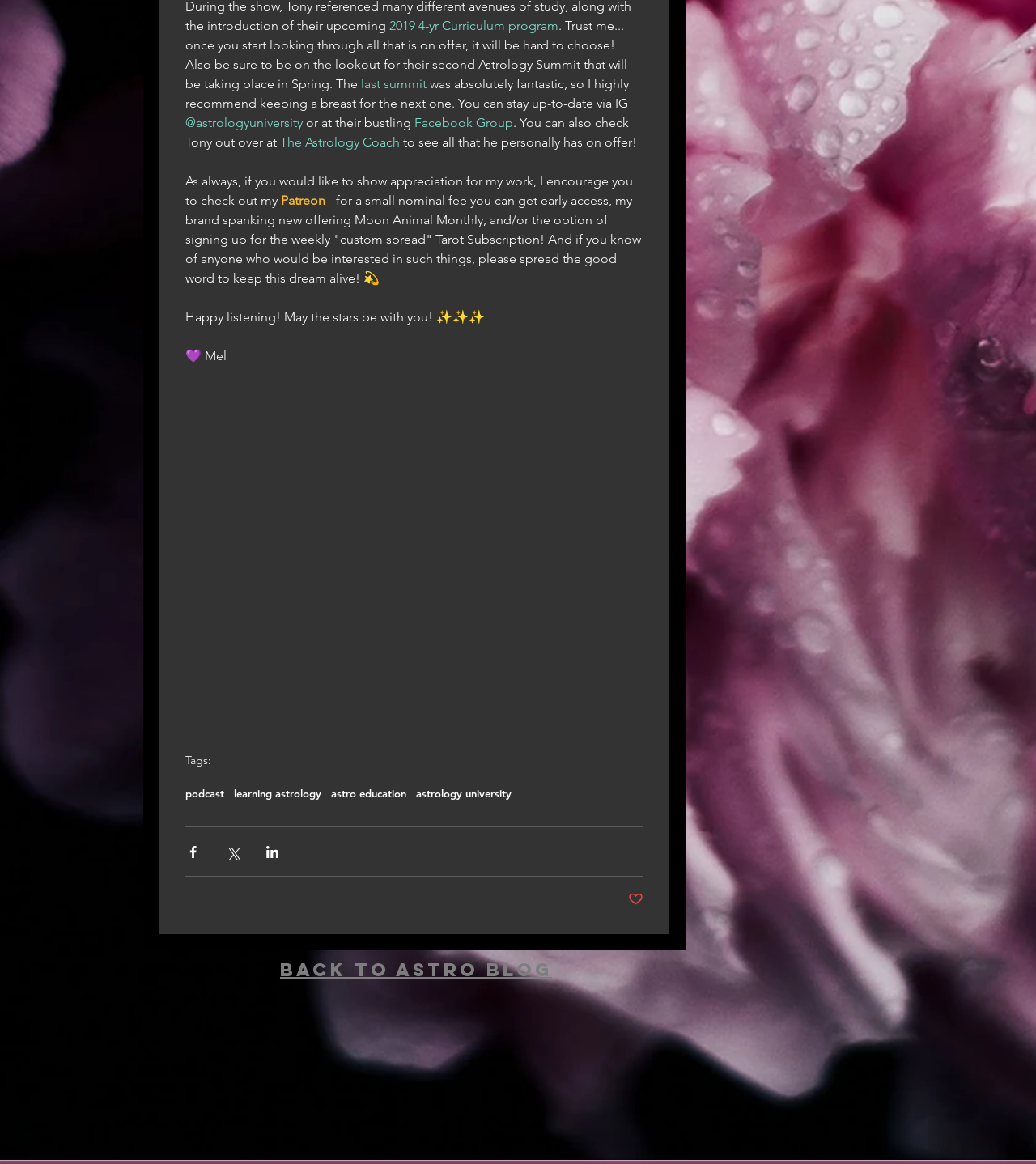Find the bounding box coordinates of the element to click in order to complete this instruction: "Join the Facebook Group". The bounding box coordinates must be four float numbers between 0 and 1, denoted as [left, top, right, bottom].

[0.4, 0.099, 0.495, 0.112]